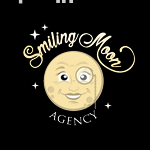What is the moon character wearing?
Using the visual information, reply with a single word or short phrase.

A monocle